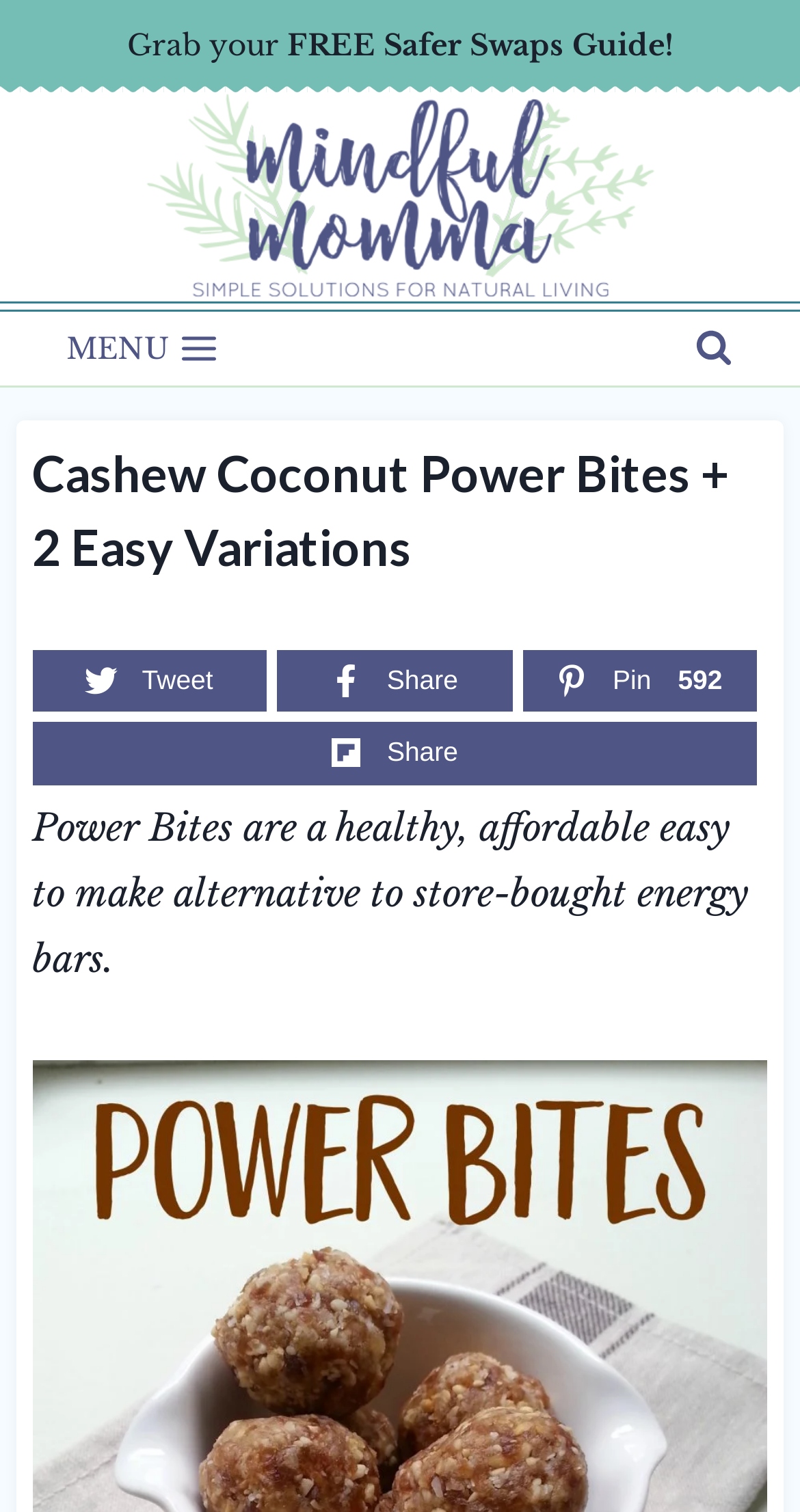Please respond in a single word or phrase: 
What is the topic of the article?

Power Bites